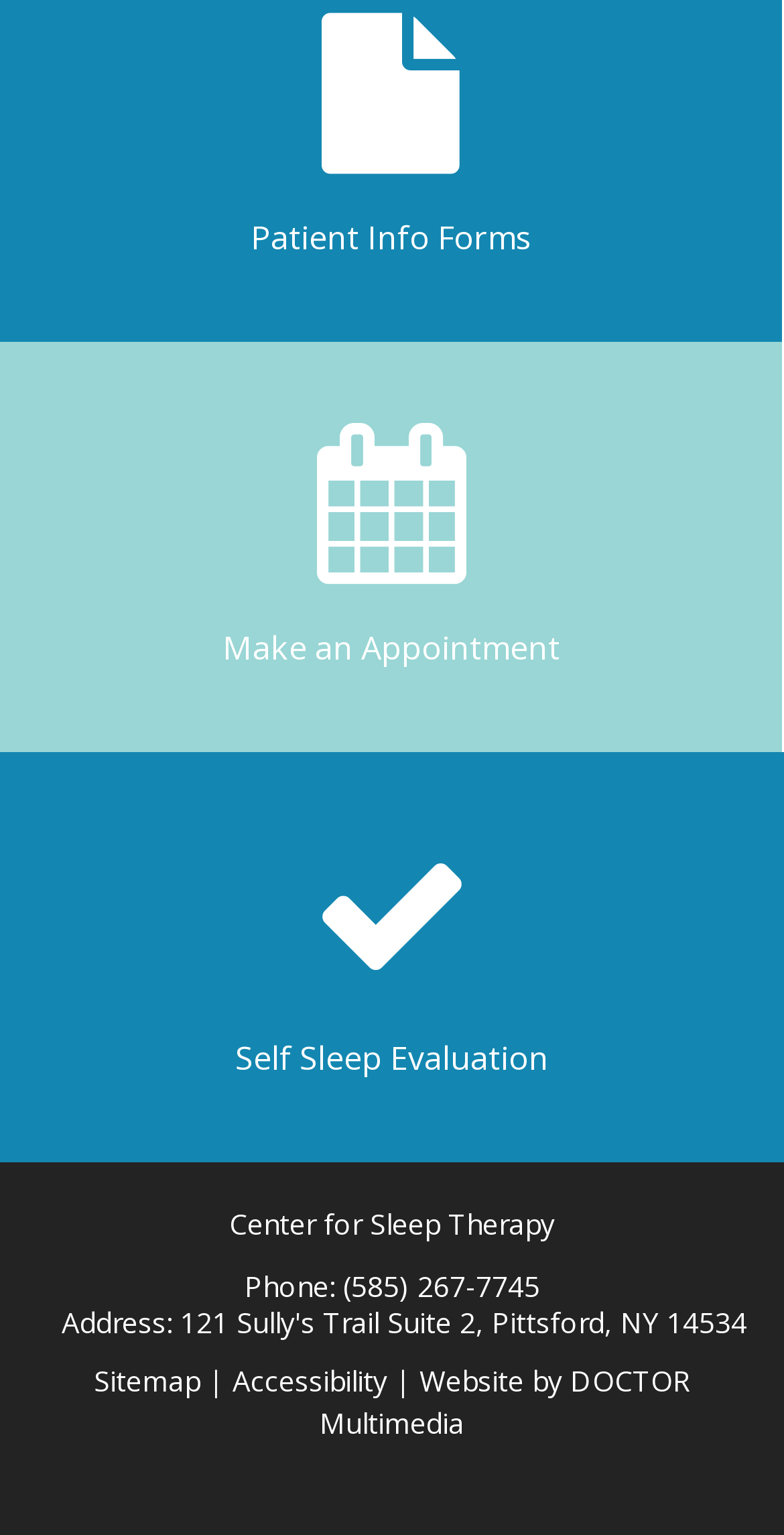Could you provide the bounding box coordinates for the portion of the screen to click to complete this instruction: "View the Sitemap"?

[0.119, 0.887, 0.255, 0.912]